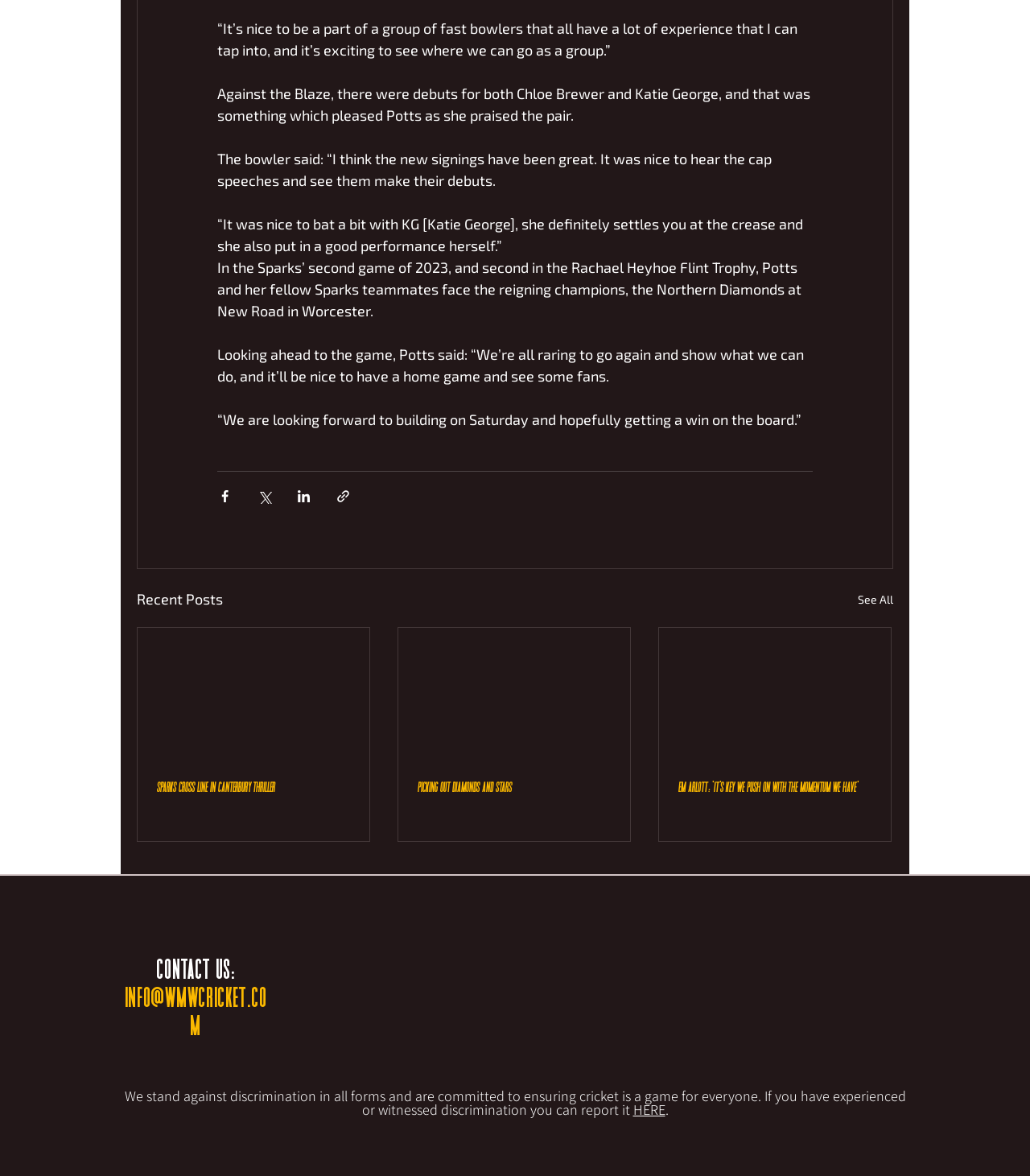What is the name of the team playing against the Sparks? Based on the image, give a response in one word or a short phrase.

Northern Diamonds